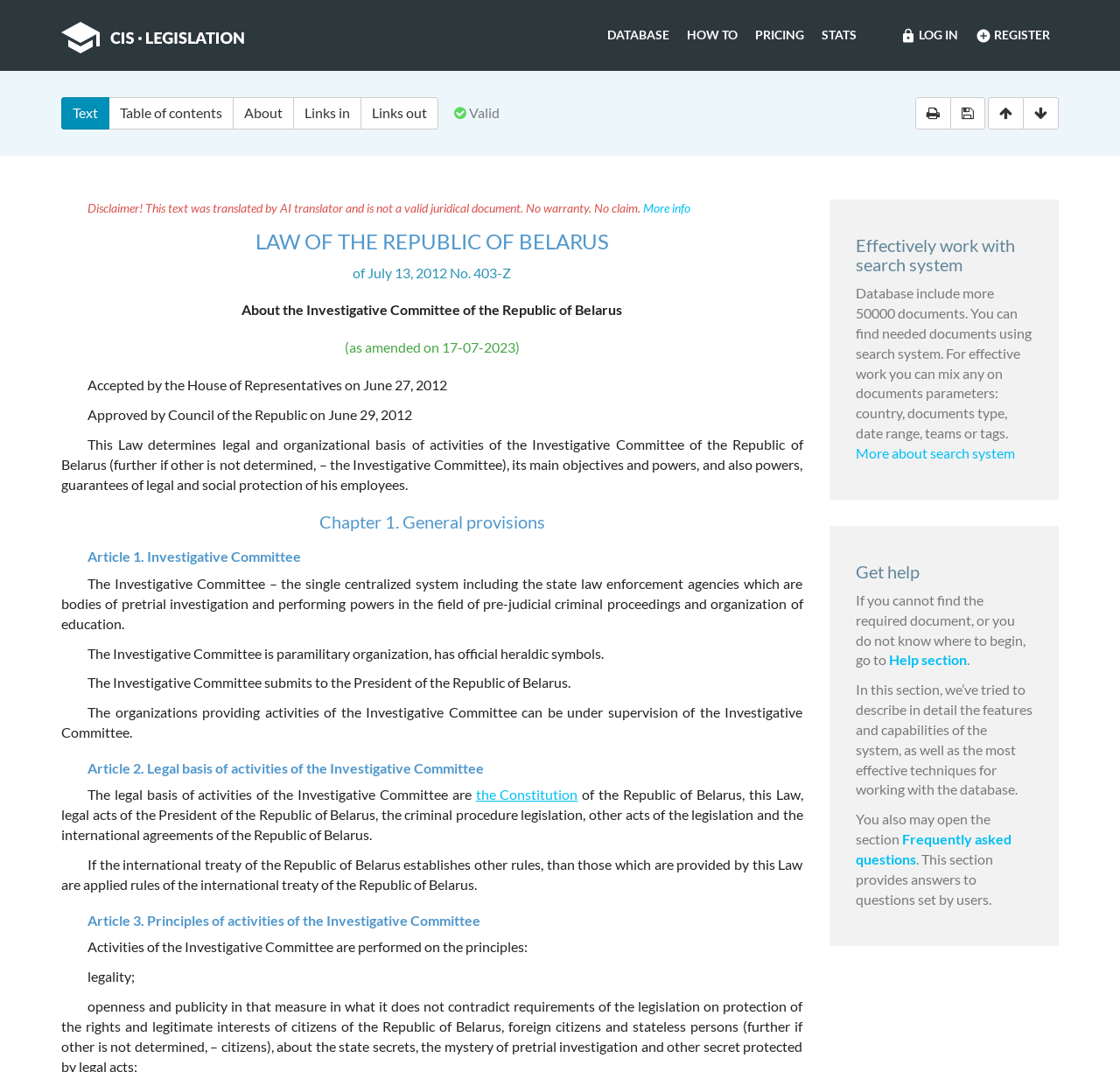Look at the image and write a detailed answer to the question: 
How many chapters are there in this law?

The webpage shows the content of the law, and there is a heading 'Chapter 1. General provisions', which implies that there is at least one chapter in this law.